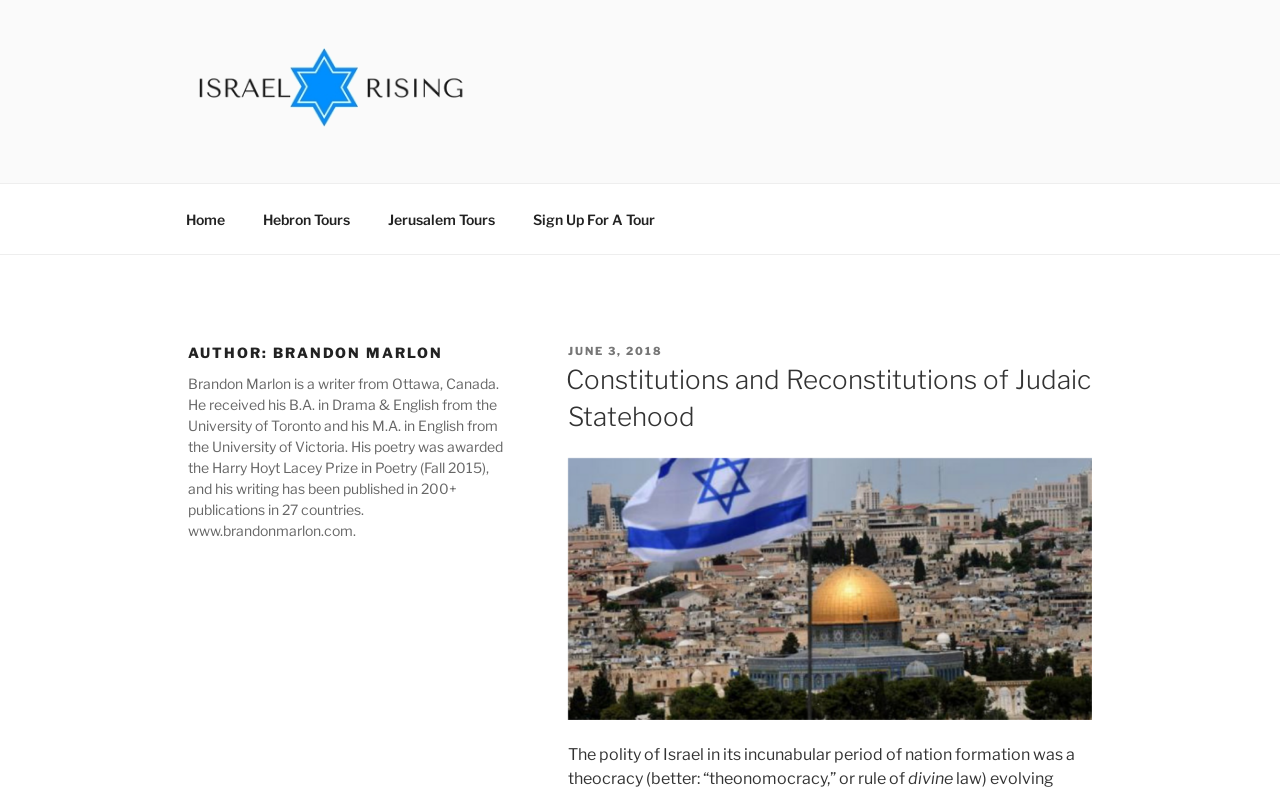Find the bounding box coordinates of the clickable area that will achieve the following instruction: "Navigate to the Home page".

[0.131, 0.245, 0.189, 0.307]